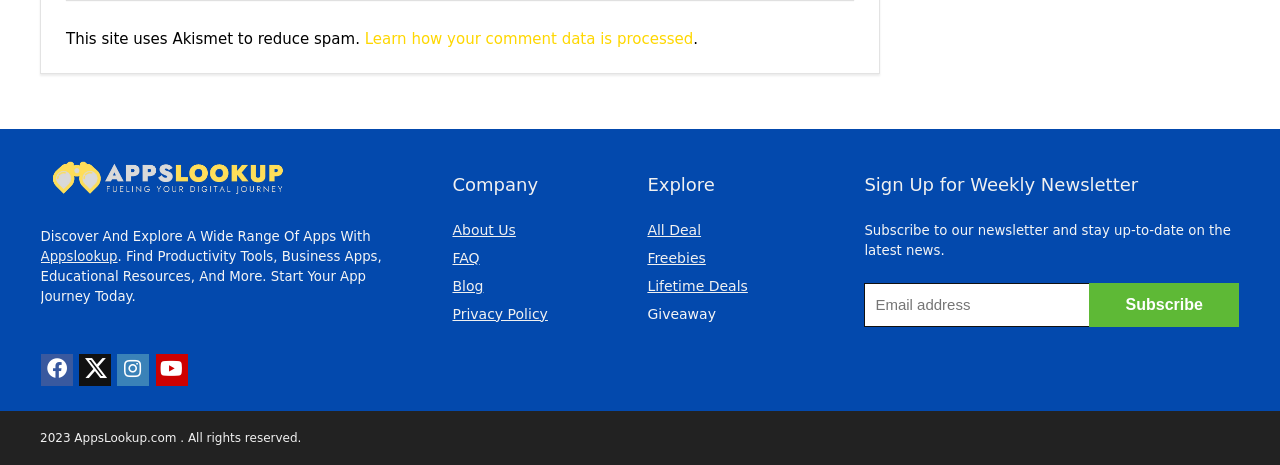Determine the bounding box coordinates of the clickable element necessary to fulfill the instruction: "Explore all deals". Provide the coordinates as four float numbers within the 0 to 1 range, i.e., [left, top, right, bottom].

[0.506, 0.477, 0.548, 0.511]